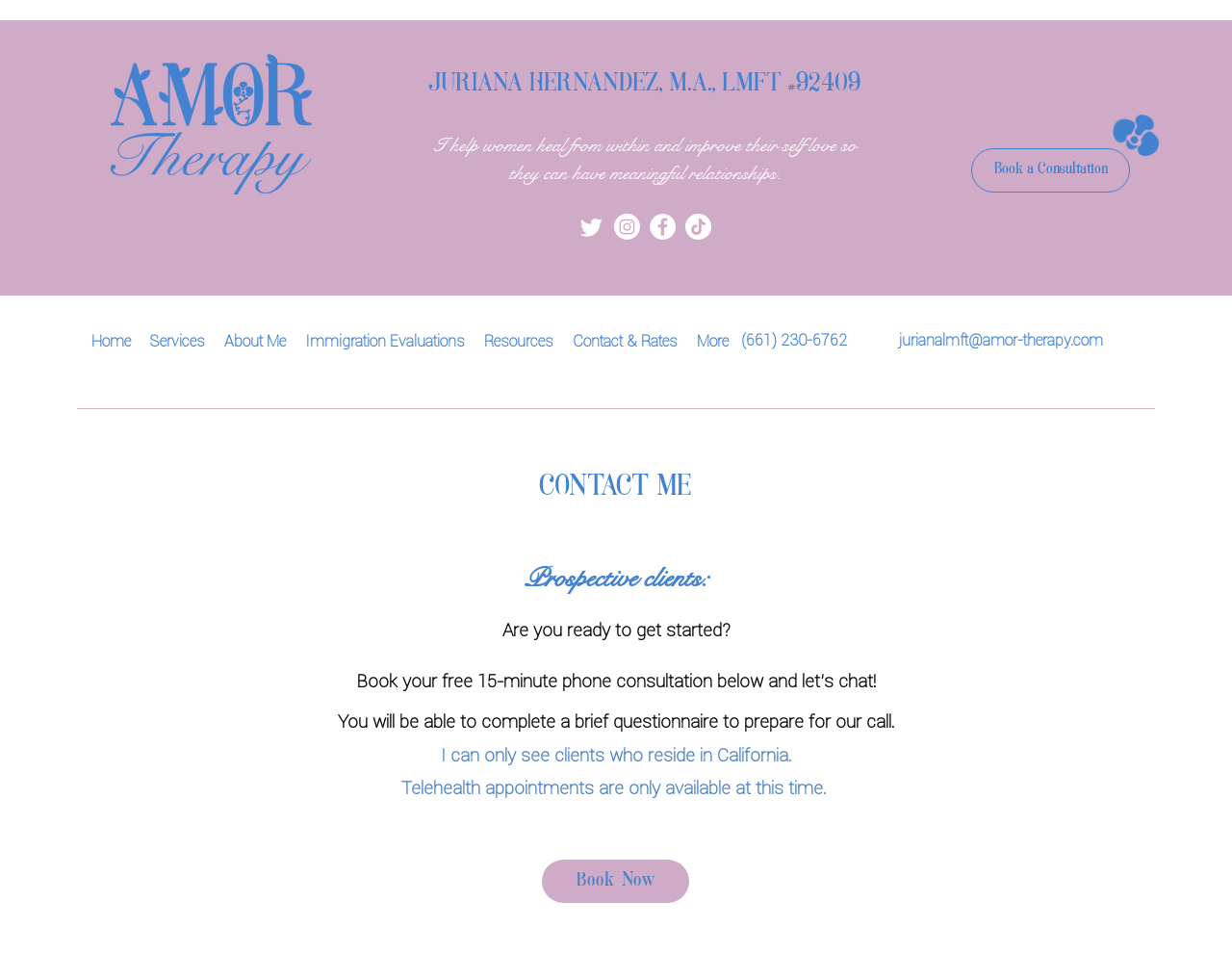What is the profession of Juriana Hernandez?
Using the information from the image, answer the question thoroughly.

From the heading 'JURIANA HERNANDEZ, M.A., LMFT #92409', we can infer that Juriana Hernandez is a Licensed Marriage and Family Therapist (LMFT).